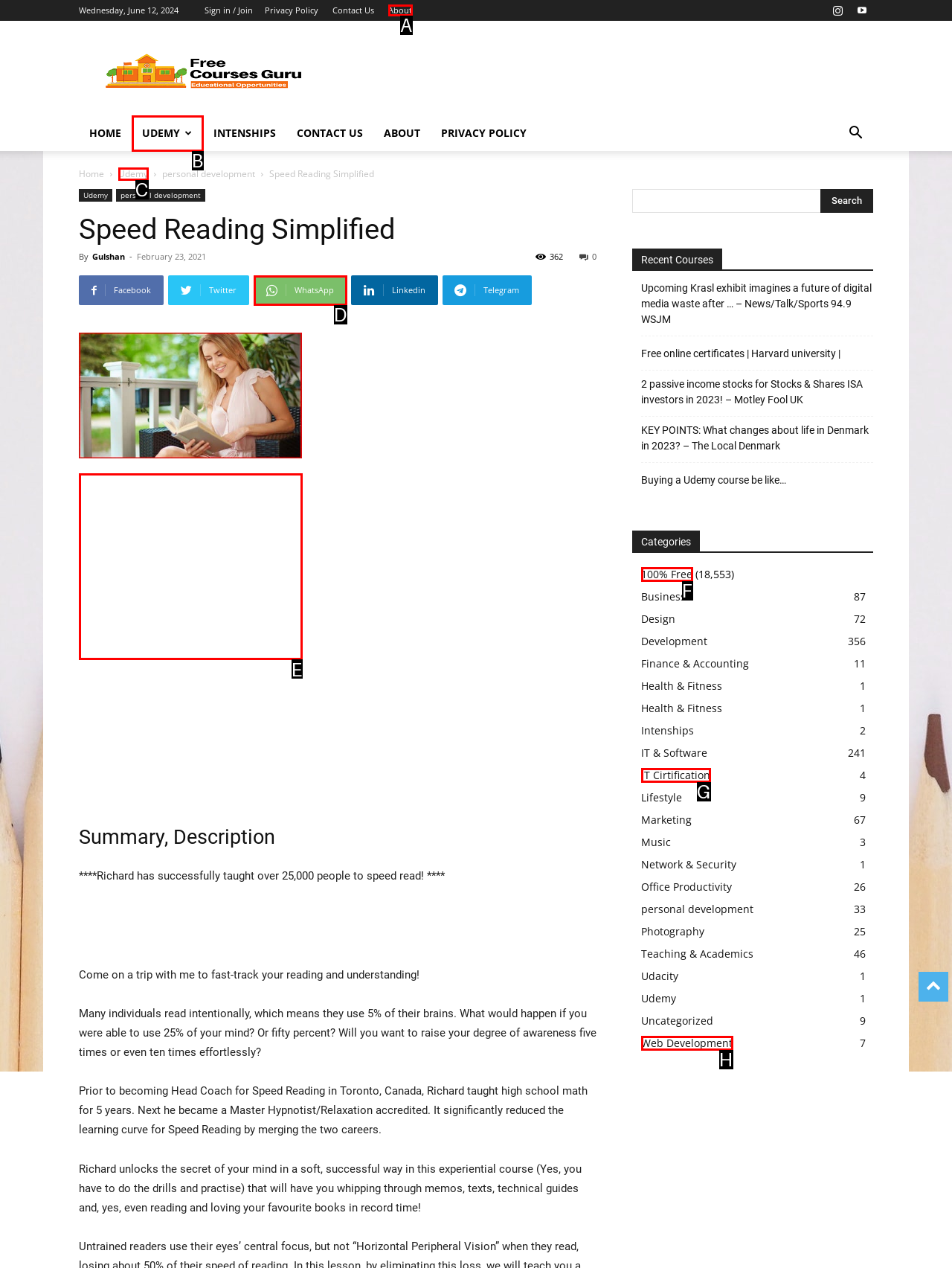Match the description to the correct option: WhatsApp
Provide the letter of the matching option directly.

D